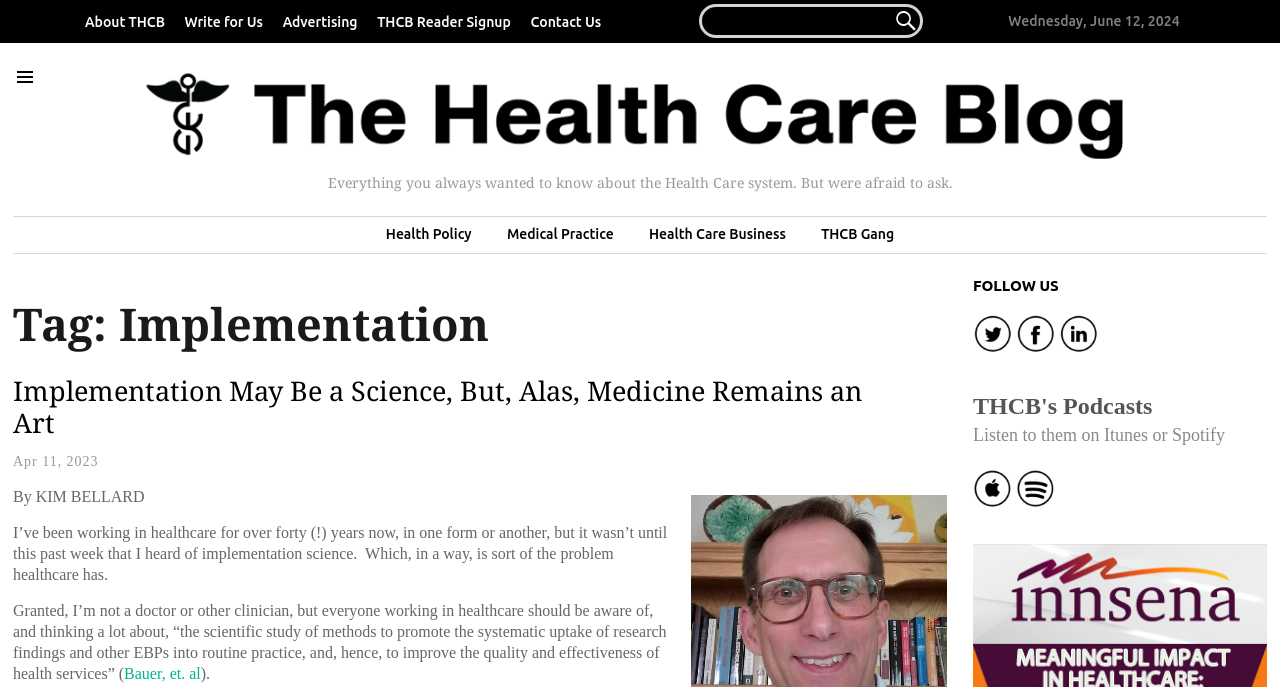Please identify the bounding box coordinates of the area that needs to be clicked to follow this instruction: "Learn more about Health Policy".

[0.289, 0.327, 0.381, 0.356]